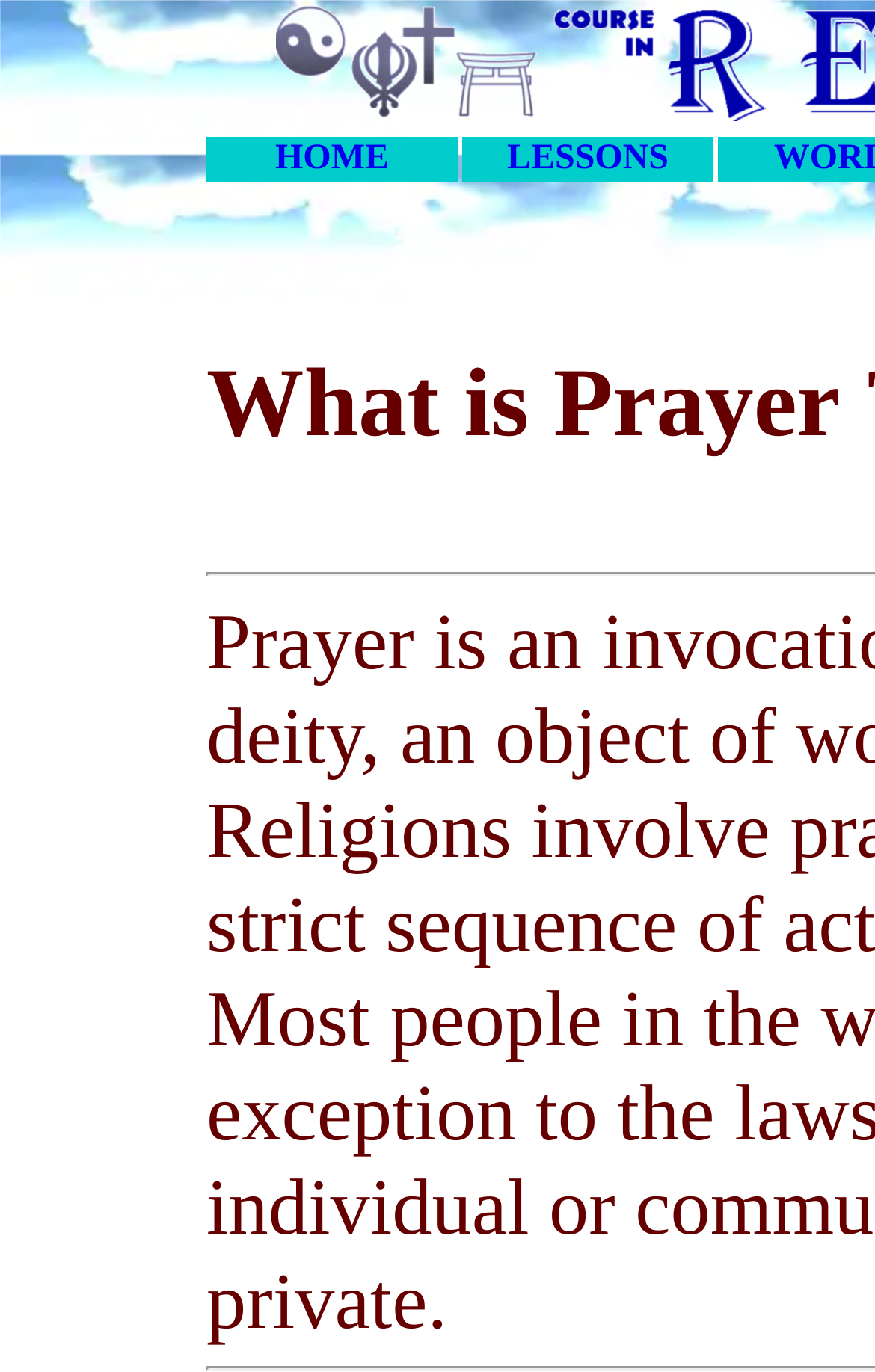Using the element description HOME, predict the bounding box coordinates for the UI element. Provide the coordinates in (top-left x, top-left y, bottom-right x, bottom-right y) format with values ranging from 0 to 1.

[0.315, 0.102, 0.444, 0.13]